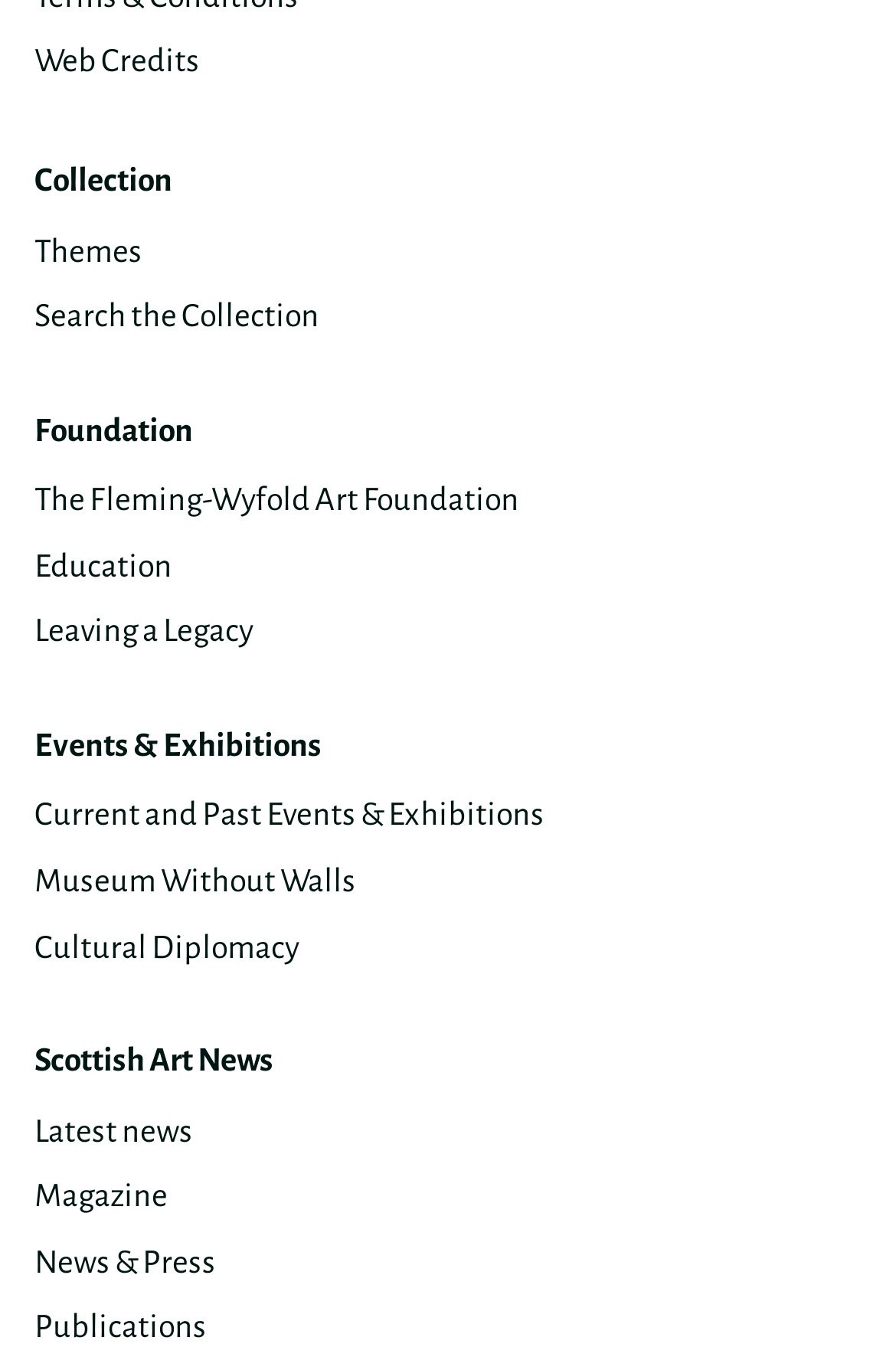Use one word or a short phrase to answer the question provided: 
What type of organization is the Fleming-Wyfold Art Foundation?

Art foundation